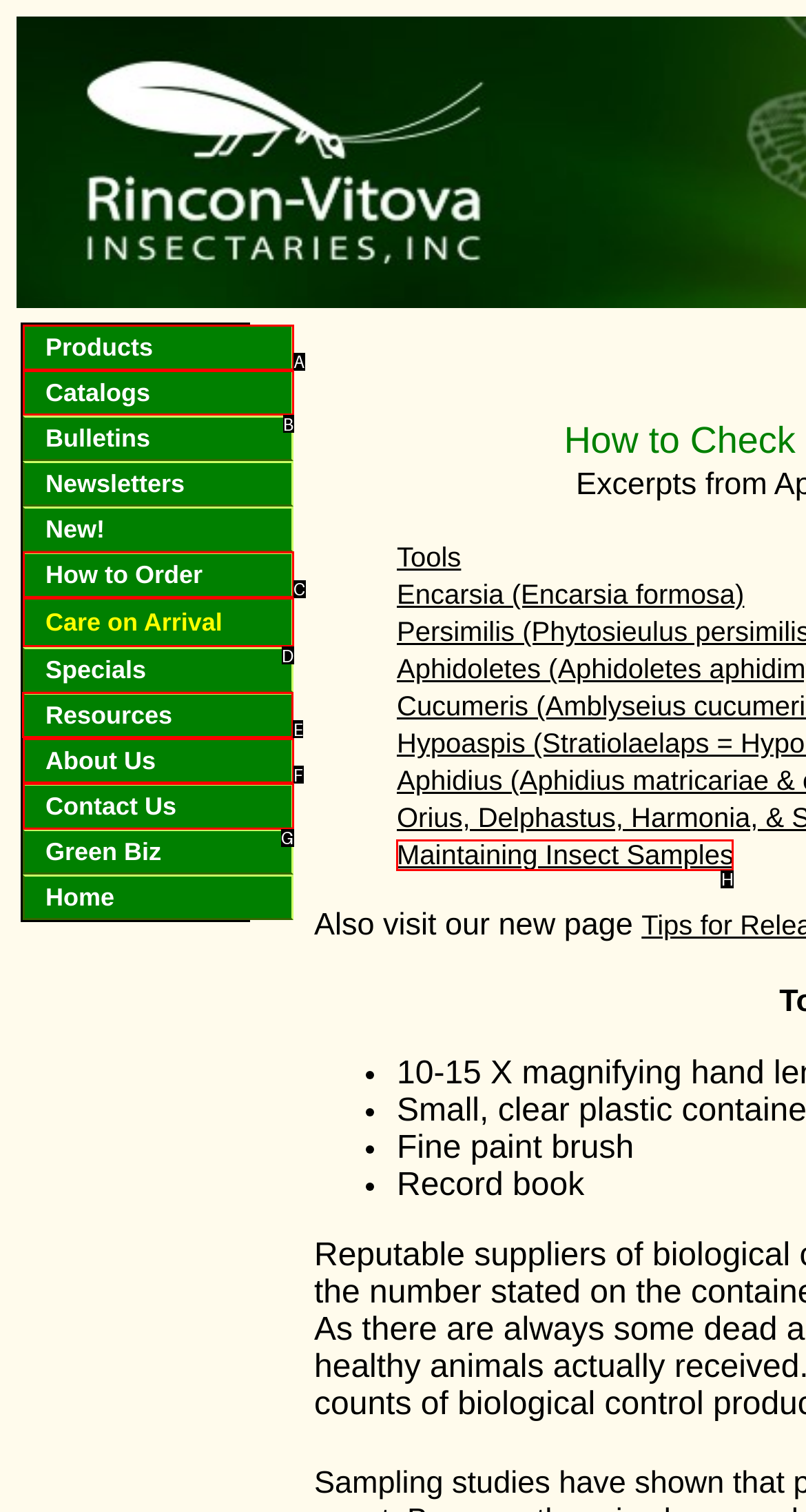Point out the UI element to be clicked for this instruction: Explore the Resources section. Provide the answer as the letter of the chosen element.

E